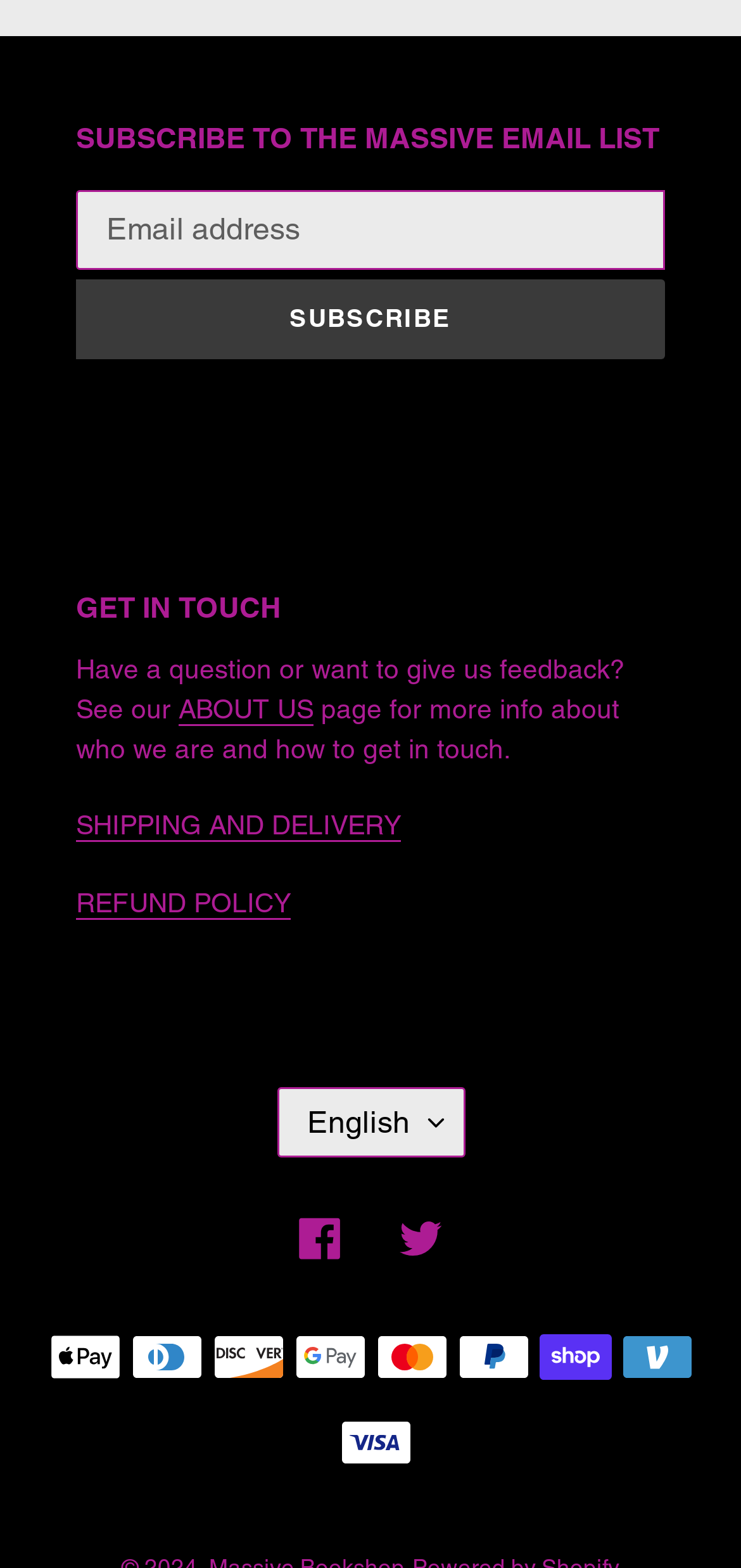How many payment methods are shown on the webpage?
Please provide a detailed answer to the question.

The webpage displays 10 payment method images, including Apple Pay, Diners Club, Discover, Google Pay, Mastercard, PayPal, Shop Pay, Venmo, and Visa, indicating that there are 10 payment methods shown on the webpage.